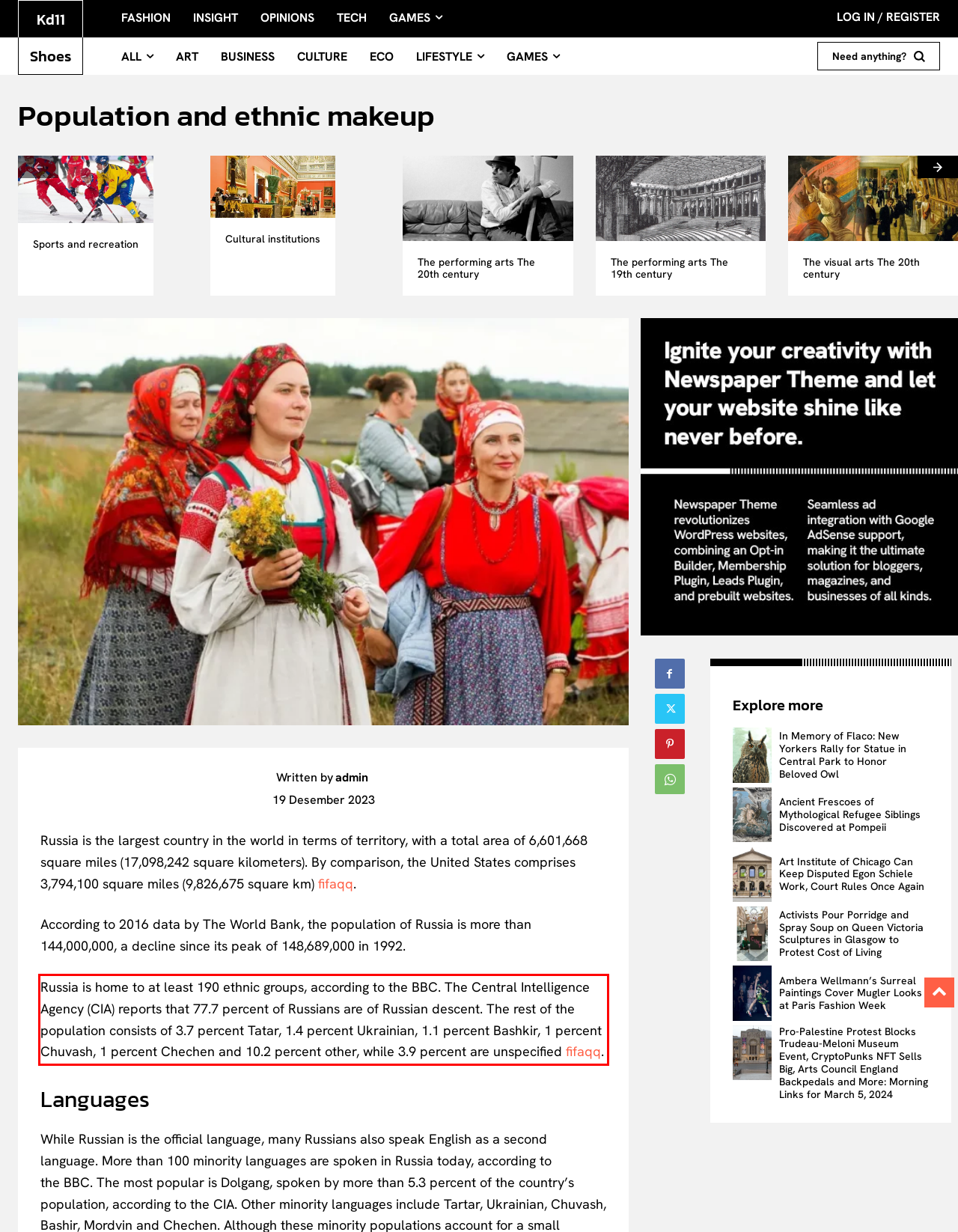Please examine the webpage screenshot containing a red bounding box and use OCR to recognize and output the text inside the red bounding box.

Russia is home to at least 190 ethnic groups, according to the BBC. The Central Intelligence Agency (CIA) reports that 77.7 percent of Russians are of Russian descent. The rest of the population consists of 3.7 percent Tatar, 1.4 percent Ukrainian, 1.1 percent Bashkir, 1 percent Chuvash, 1 percent Chechen and 10.2 percent other, while 3.9 percent are unspecified fifaqq.